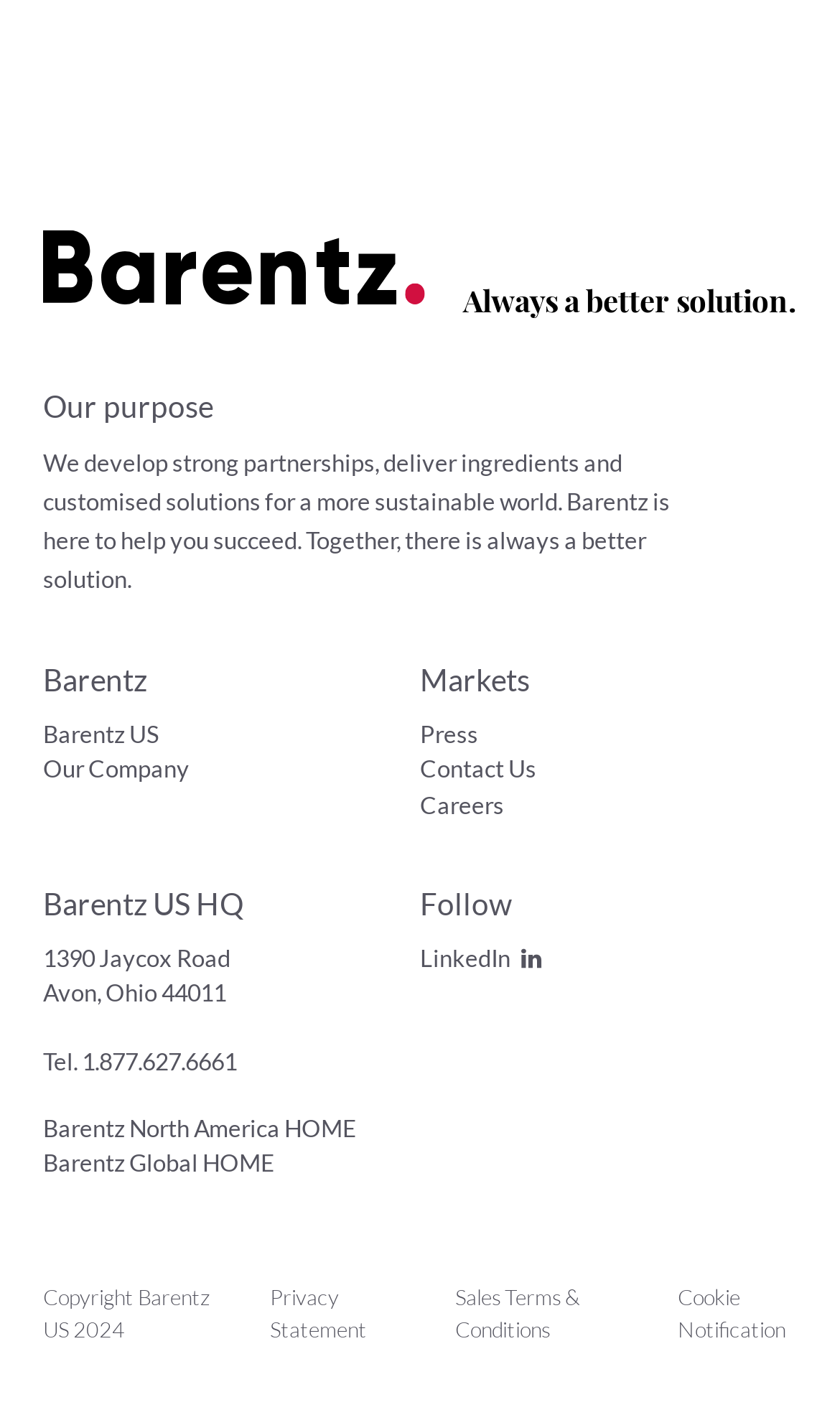Using the description: "LinkedIn", determine the UI element's bounding box coordinates. Ensure the coordinates are in the format of four float numbers between 0 and 1, i.e., [left, top, right, bottom].

[0.5, 0.665, 0.949, 0.69]